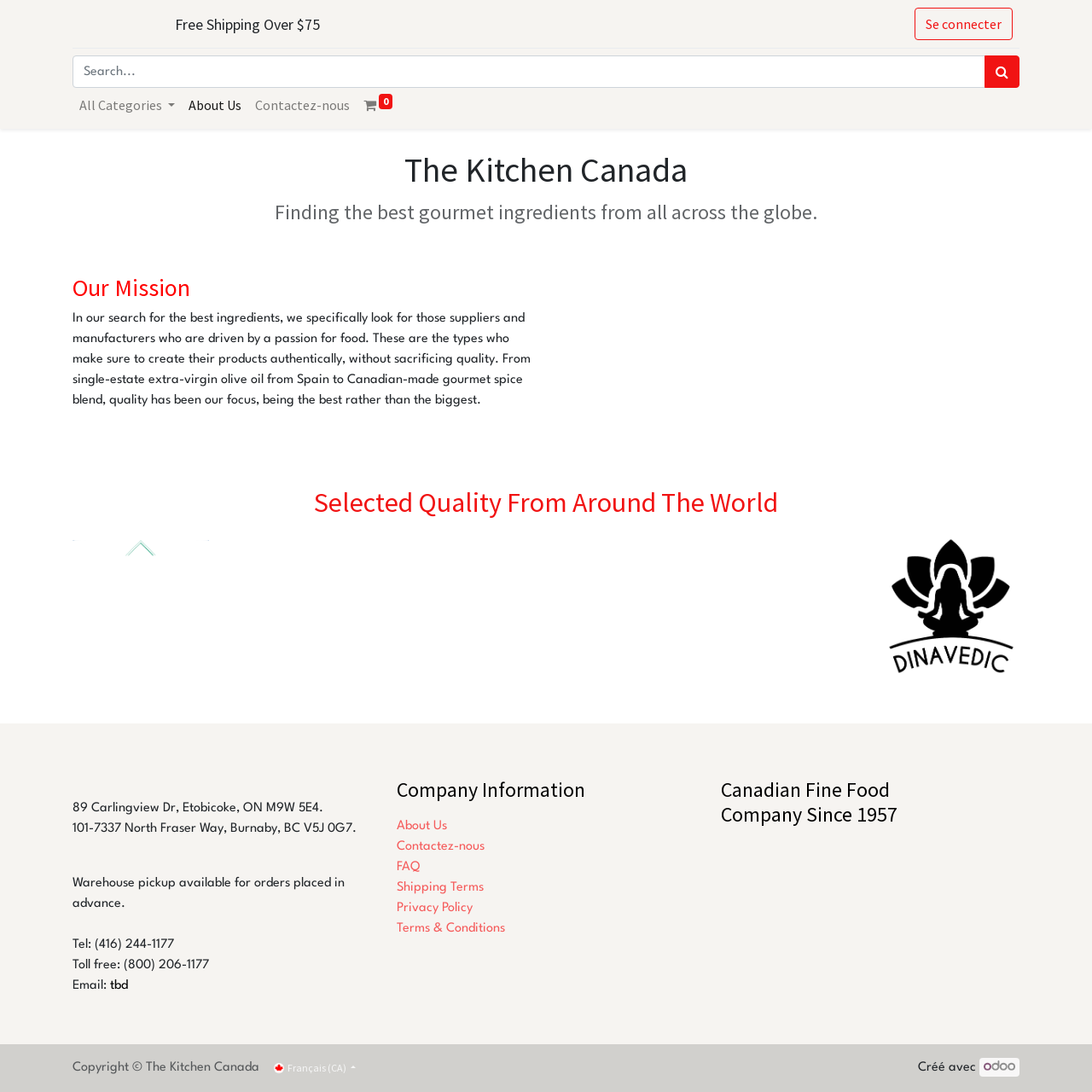From the screenshot, find the bounding box of the UI element matching this description: "Bangladesh". Supply the bounding box coordinates in the form [left, top, right, bottom], each a float between 0 and 1.

None